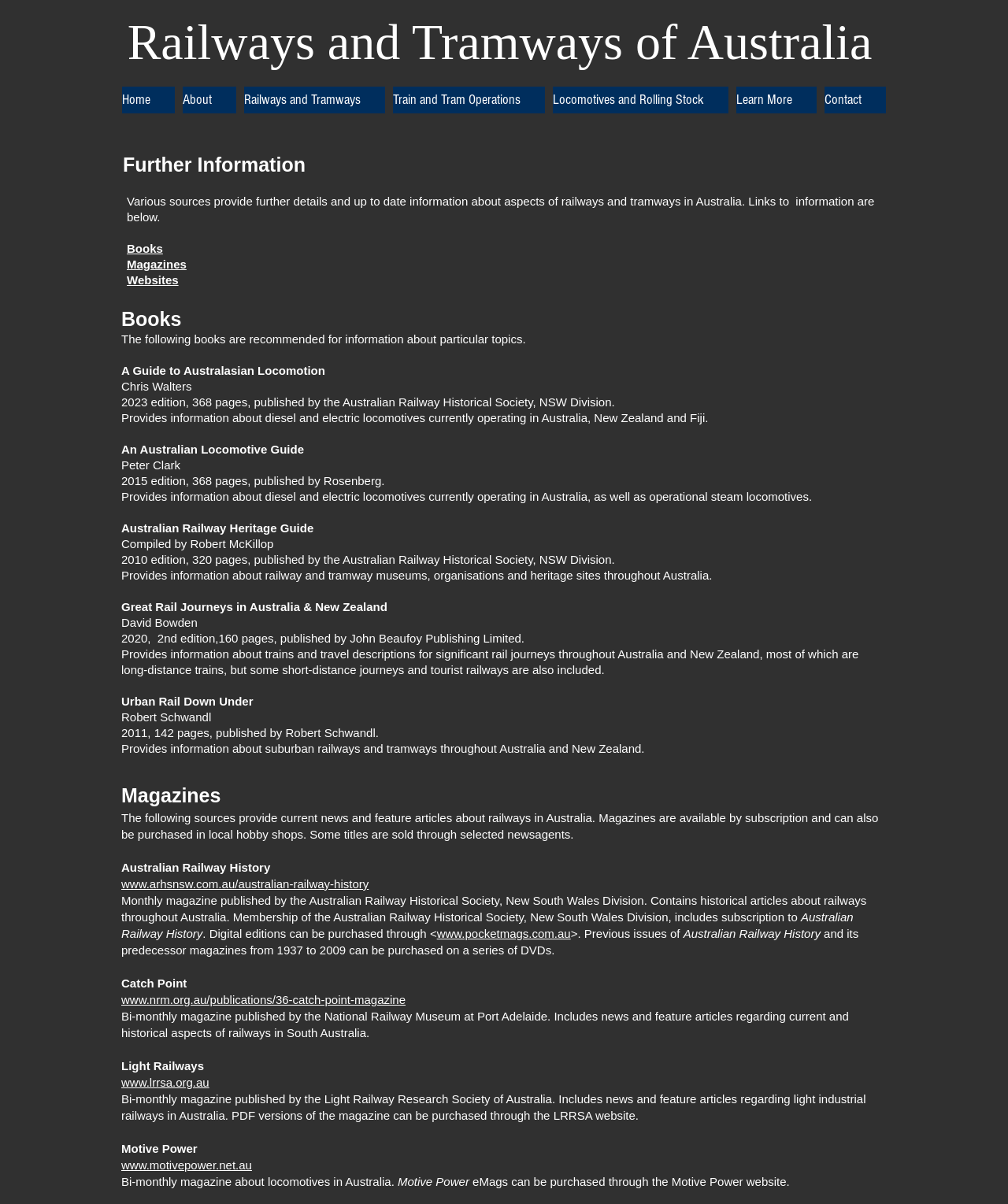Refer to the image and answer the question with as much detail as possible: What is the topic of the 'Motive Power' magazine?

The webpage states that the 'Motive Power' magazine is a bi-monthly publication about locomotives in Australia, providing information and news about the subject.